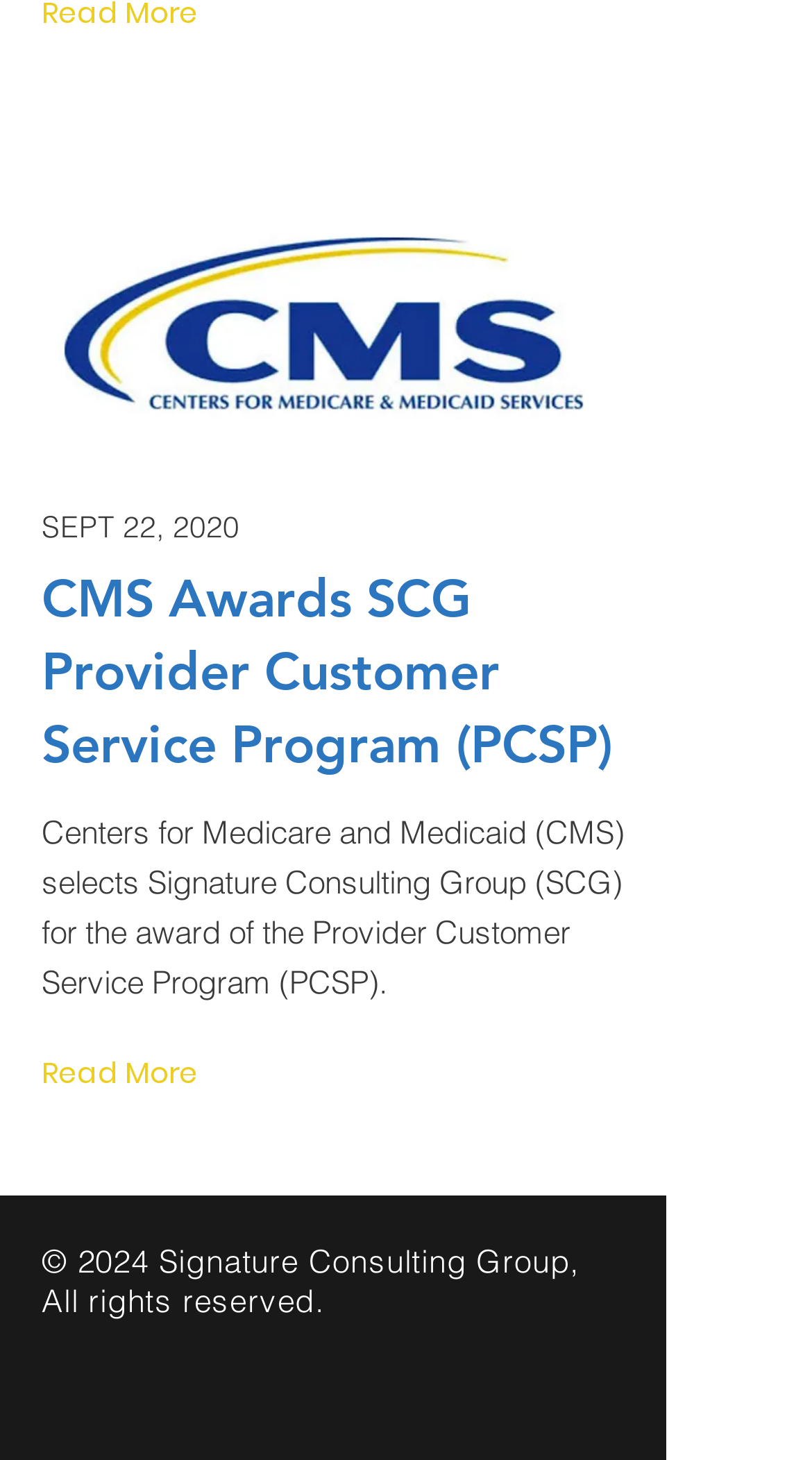Identify the bounding box coordinates for the UI element described by the following text: "aria-label="LinkedIn"". Provide the coordinates as four float numbers between 0 and 1, in the format [left, top, right, bottom].

[0.151, 0.929, 0.228, 0.972]